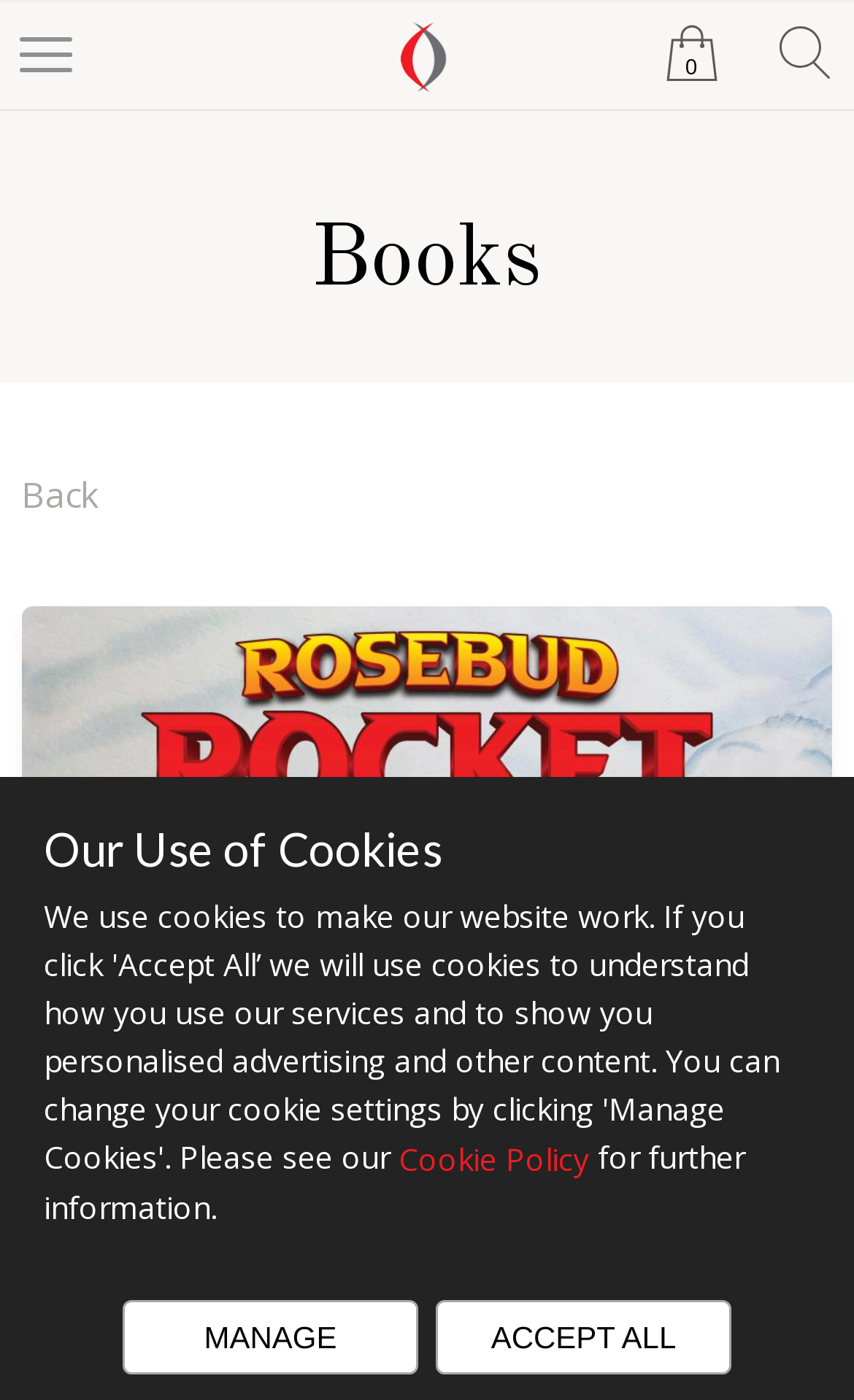What is the category of the book?
Refer to the image and give a detailed answer to the query.

I can determine the category of the book by looking at the meta description which mentions 'Category: Children's Fiction', indicating that the book belongs to the Children's Fiction category.